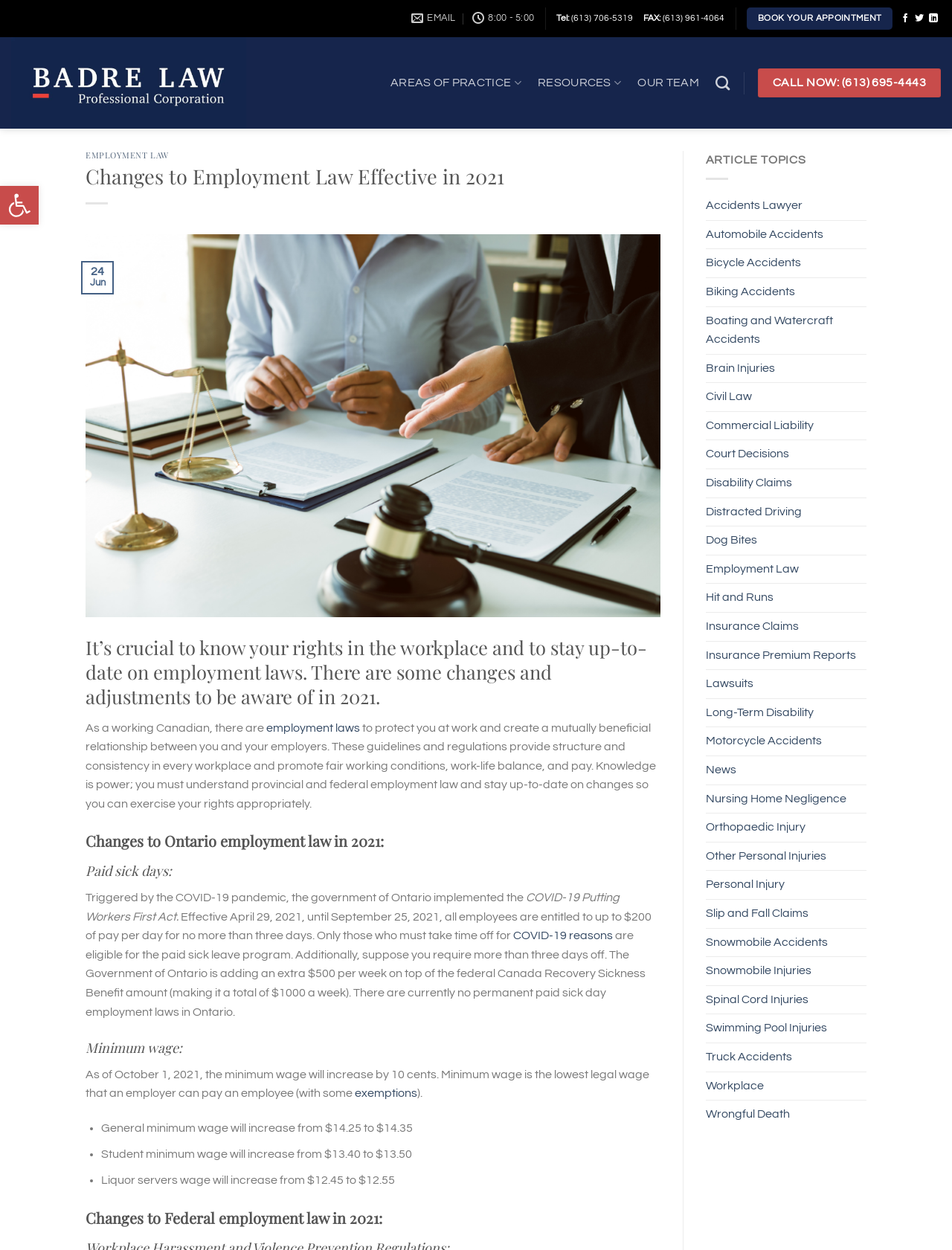Find the bounding box coordinates of the element to click in order to complete the given instruction: "Click the 'Changes to Employment Law Effective in 2021' link."

[0.09, 0.335, 0.693, 0.345]